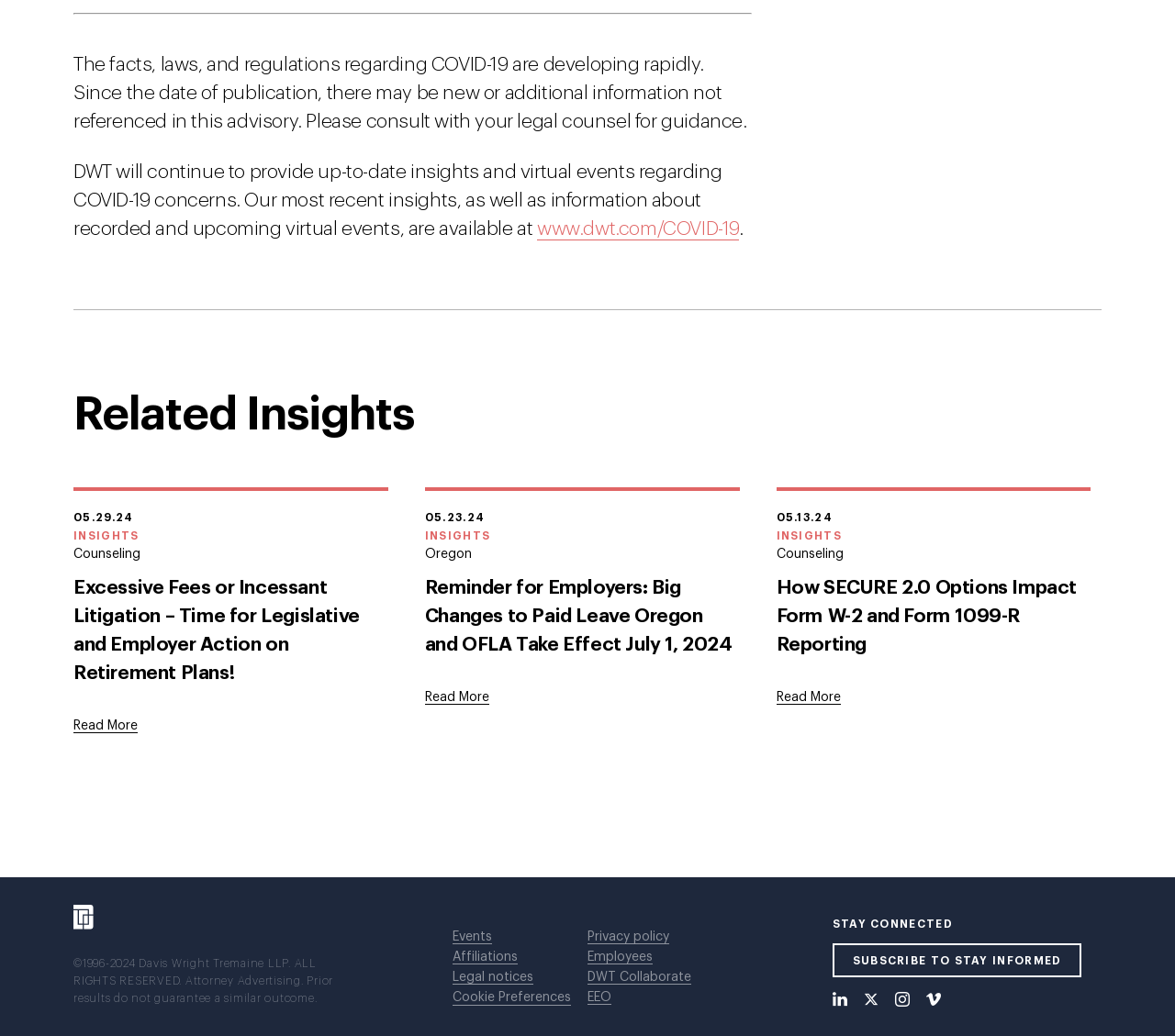Please find the bounding box coordinates of the element that must be clicked to perform the given instruction: "Leave a comment". The coordinates should be four float numbers from 0 to 1, i.e., [left, top, right, bottom].

None